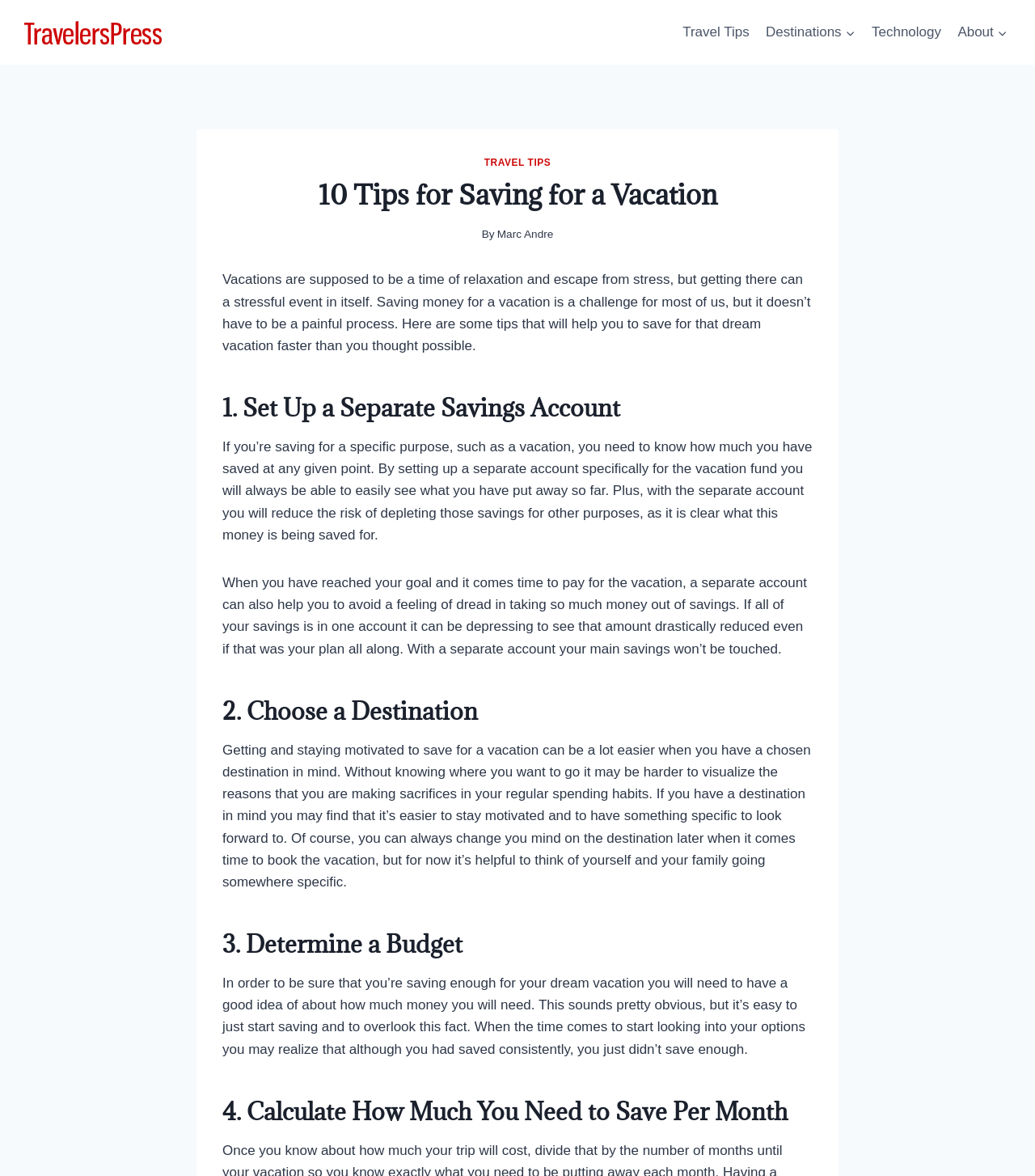Use a single word or phrase to respond to the question:
How many tips are provided for saving for a vacation?

10